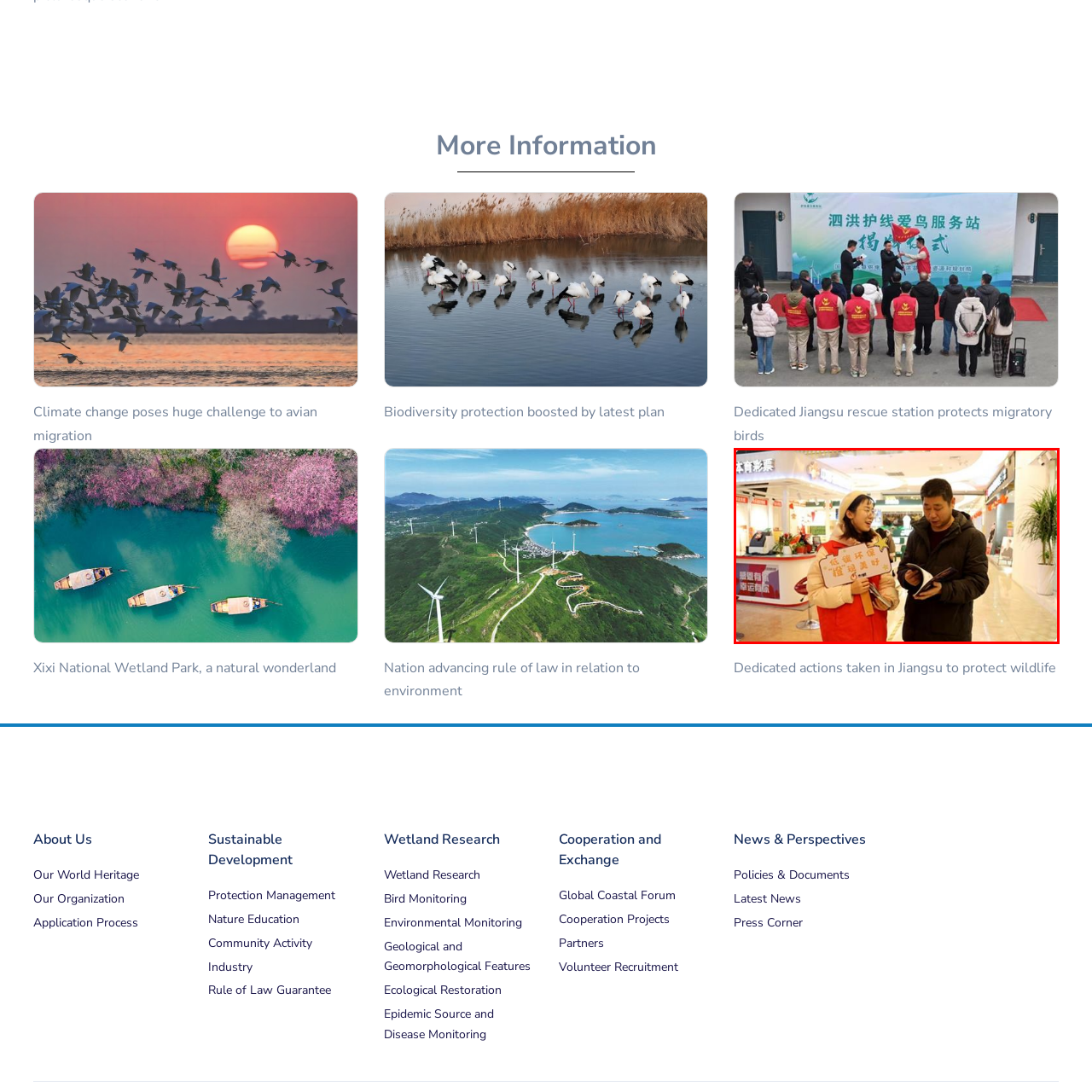Direct your attention to the image within the red boundary, What is the atmosphere of the event?
 Respond with a single word or phrase.

Friendly and engaging